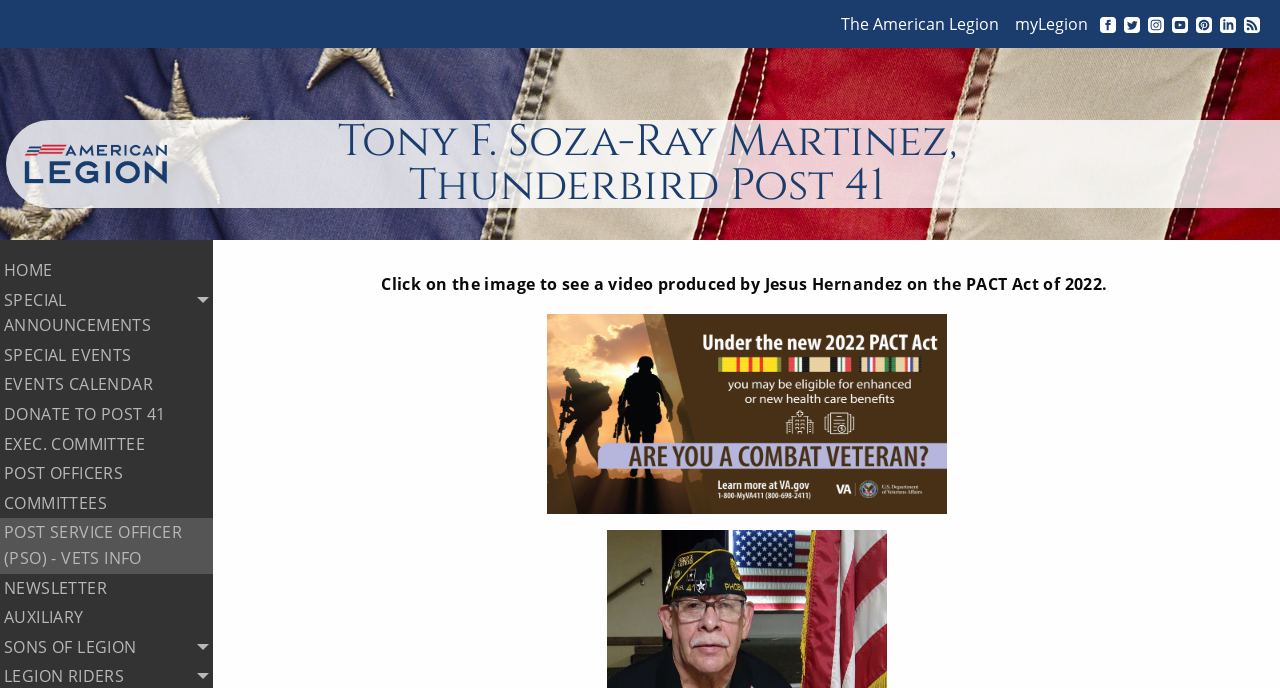What is the purpose of the 'SPECIAL ANNOUNCEMENTS' section?
Look at the image and construct a detailed response to the question.

I found the answer by looking at the 'SPECIAL ANNOUNCEMENTS' section on the webpage, which contains multiple links with similar titles. This section is likely to be used to display important announcements or news related to the American Legion Post.